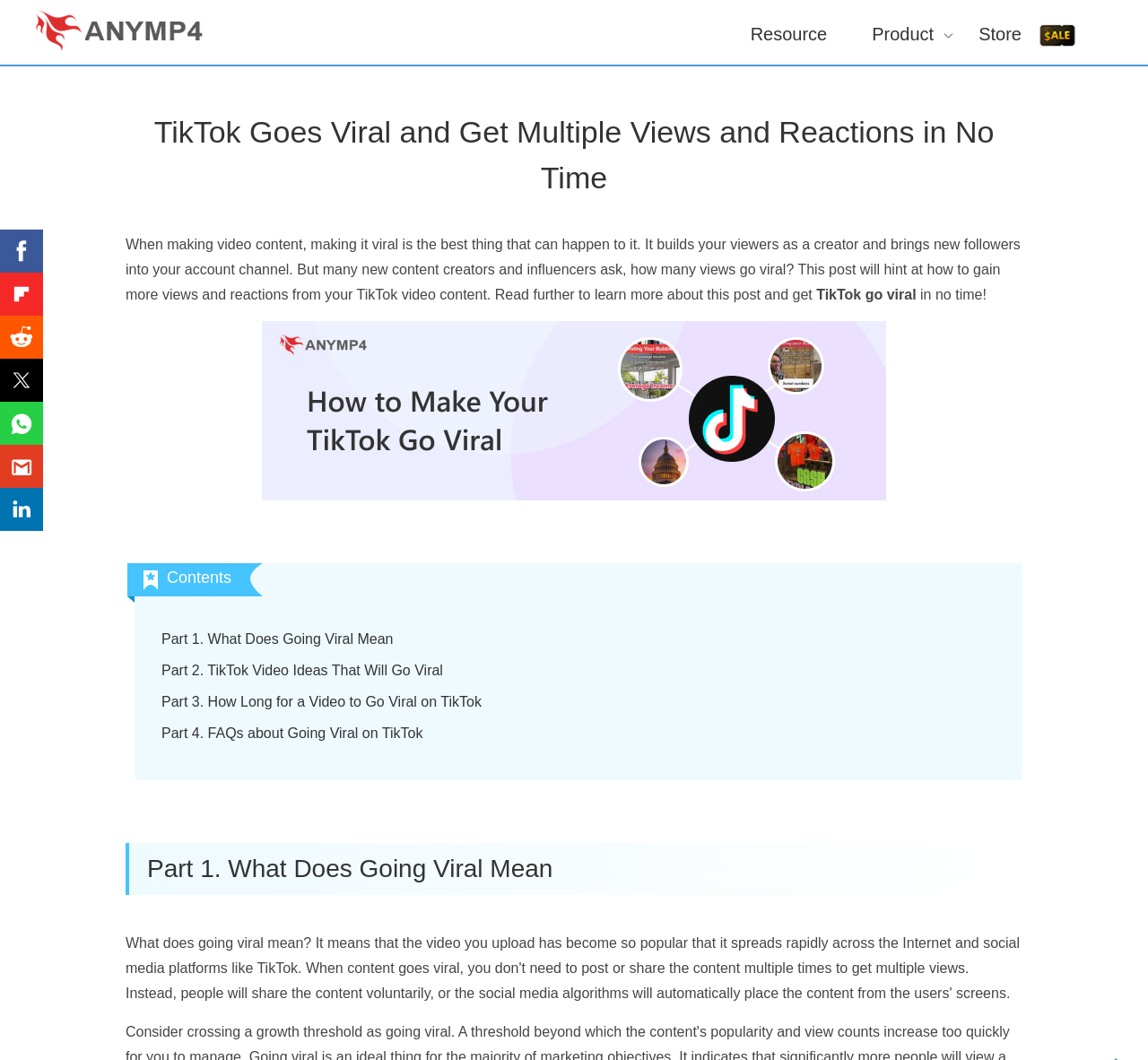Pinpoint the bounding box coordinates of the element that must be clicked to accomplish the following instruction: "Check out the TikTok go viral image". The coordinates should be in the format of four float numbers between 0 and 1, i.e., [left, top, right, bottom].

[0.228, 0.303, 0.772, 0.472]